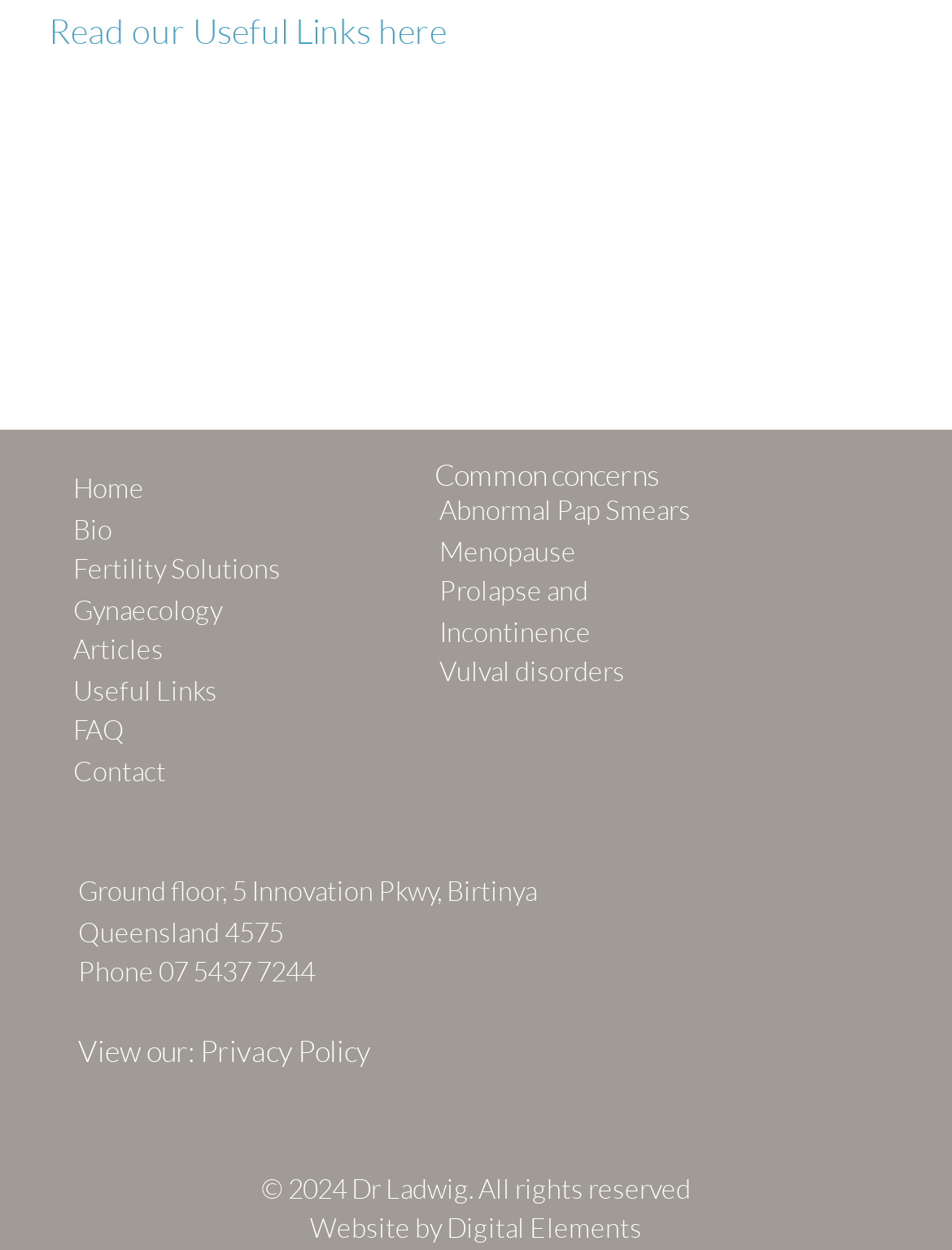Please pinpoint the bounding box coordinates for the region I should click to adhere to this instruction: "View Privacy Policy".

[0.21, 0.828, 0.39, 0.854]